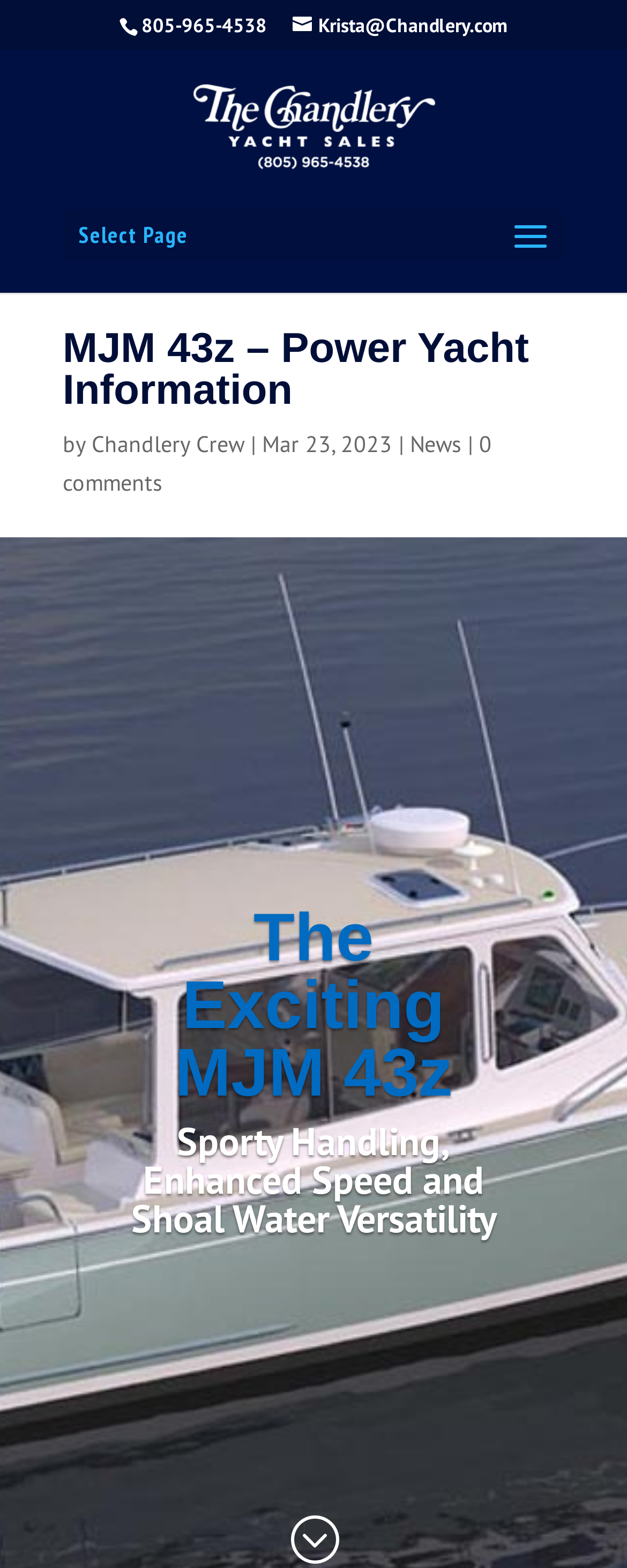What is the main feature of the MJM 43z yacht?
Using the details from the image, give an elaborate explanation to answer the question.

I found the main feature of the MJM 43z yacht by looking at the static text element with the content 'Sporty Handling, Enhanced Speed and Shoal Water Versatility' located below the heading element.